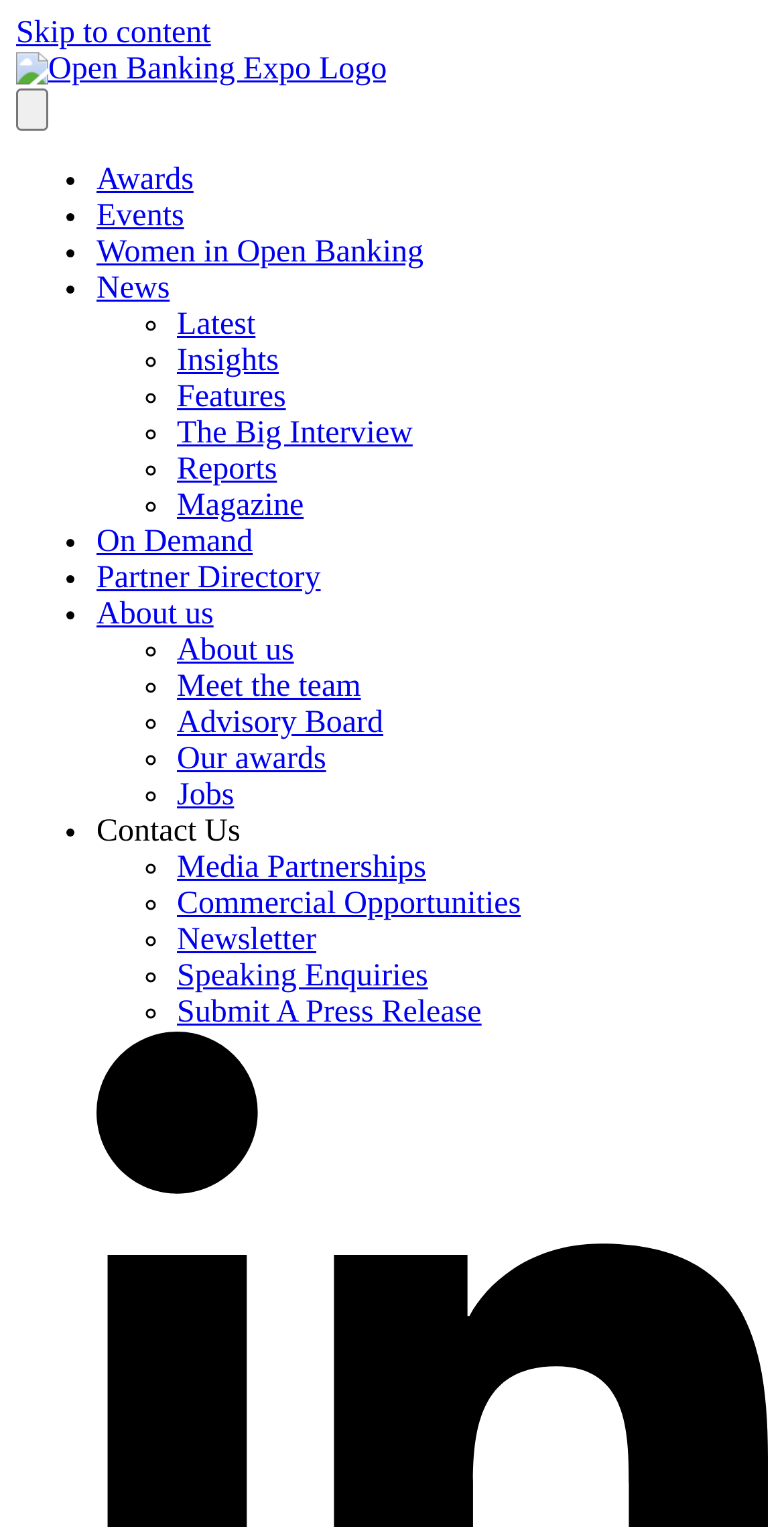Locate the bounding box coordinates of the element you need to click to accomplish the task described by this instruction: "Submit A Press Release".

[0.226, 0.652, 0.614, 0.674]